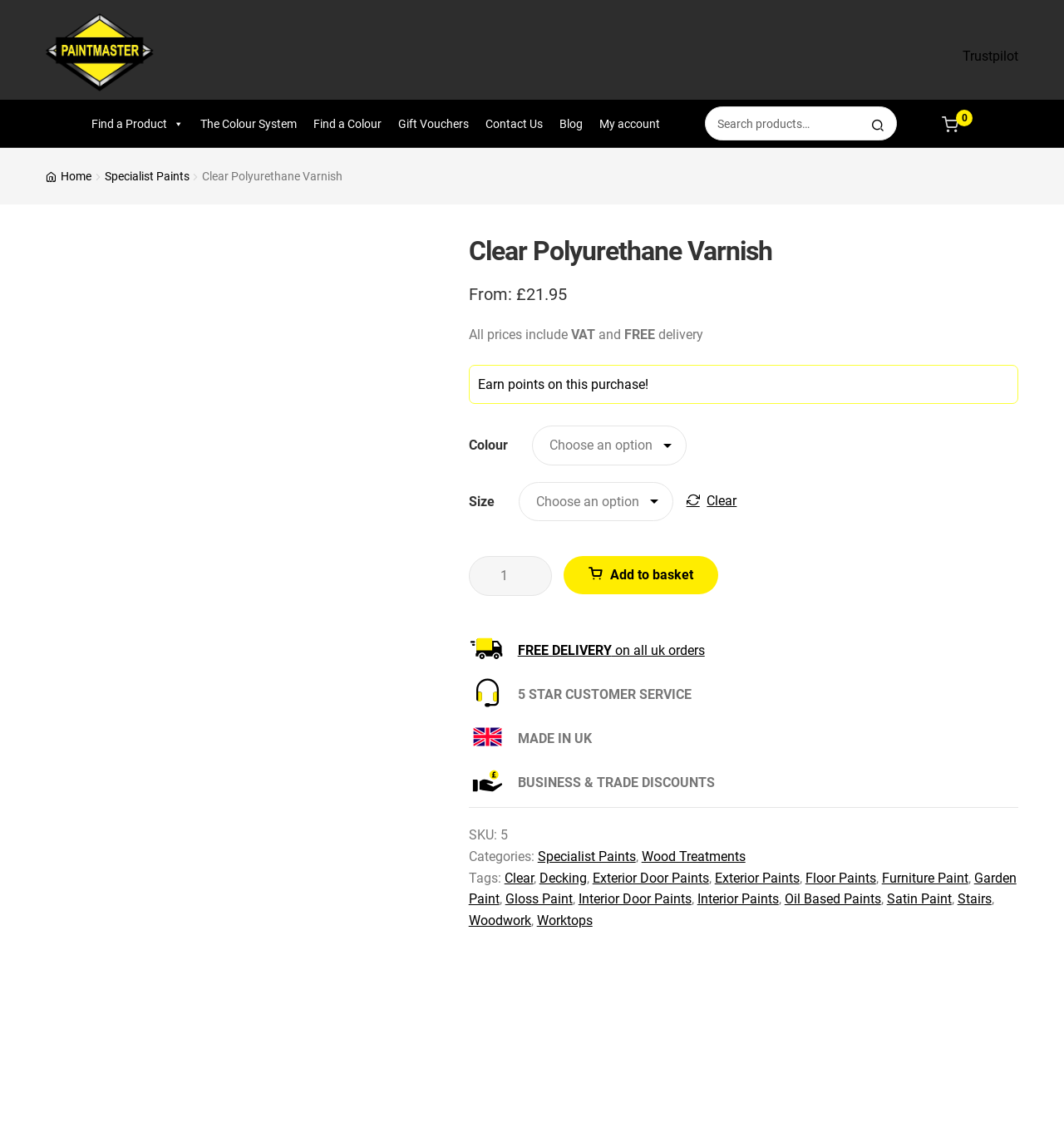Can you locate the main headline on this webpage and provide its text content?

Clear Polyurethane Varnish